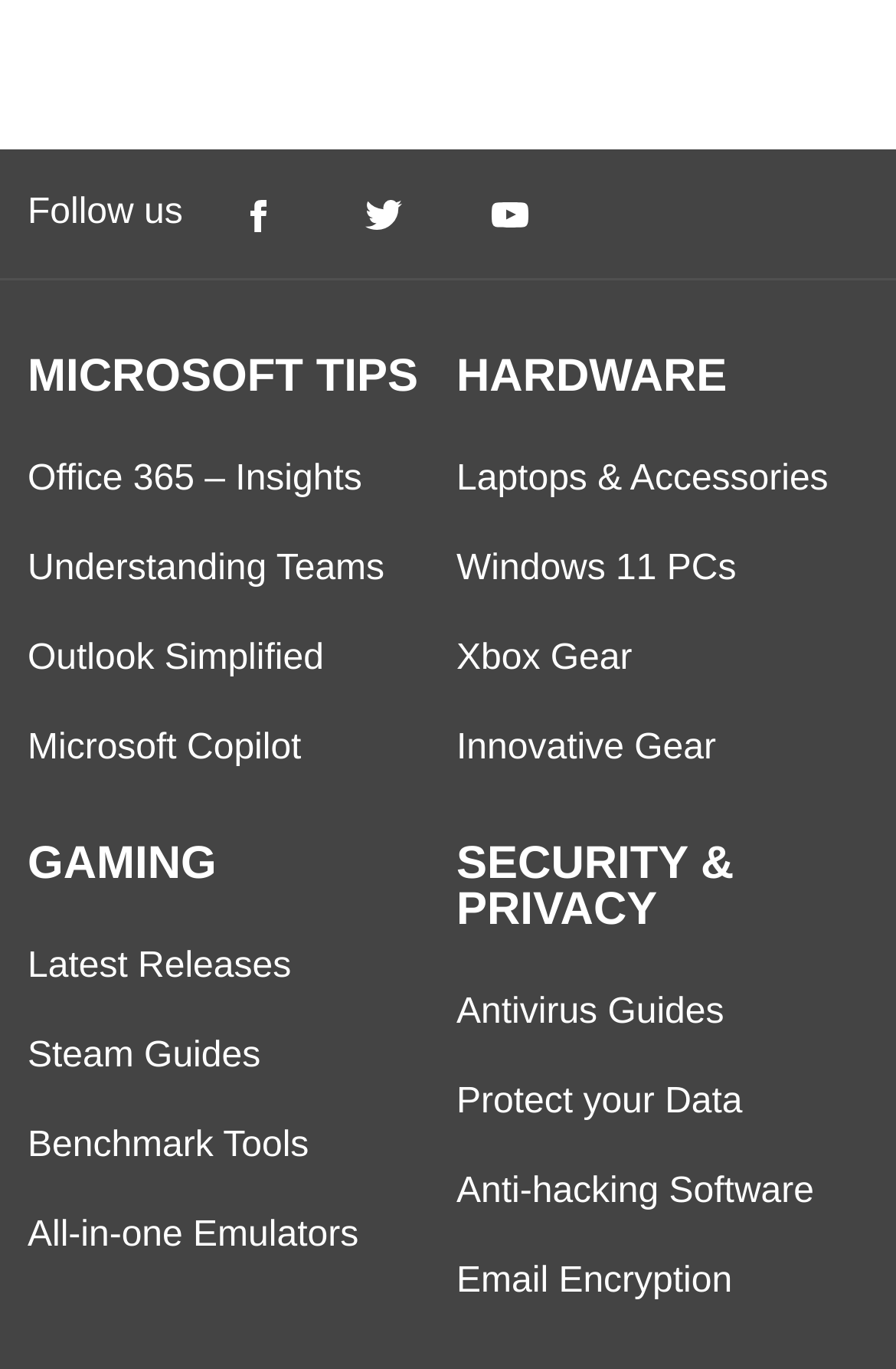Specify the bounding box coordinates of the element's area that should be clicked to execute the given instruction: "Check out Latest Releases in gaming". The coordinates should be four float numbers between 0 and 1, i.e., [left, top, right, bottom].

[0.031, 0.691, 0.325, 0.72]